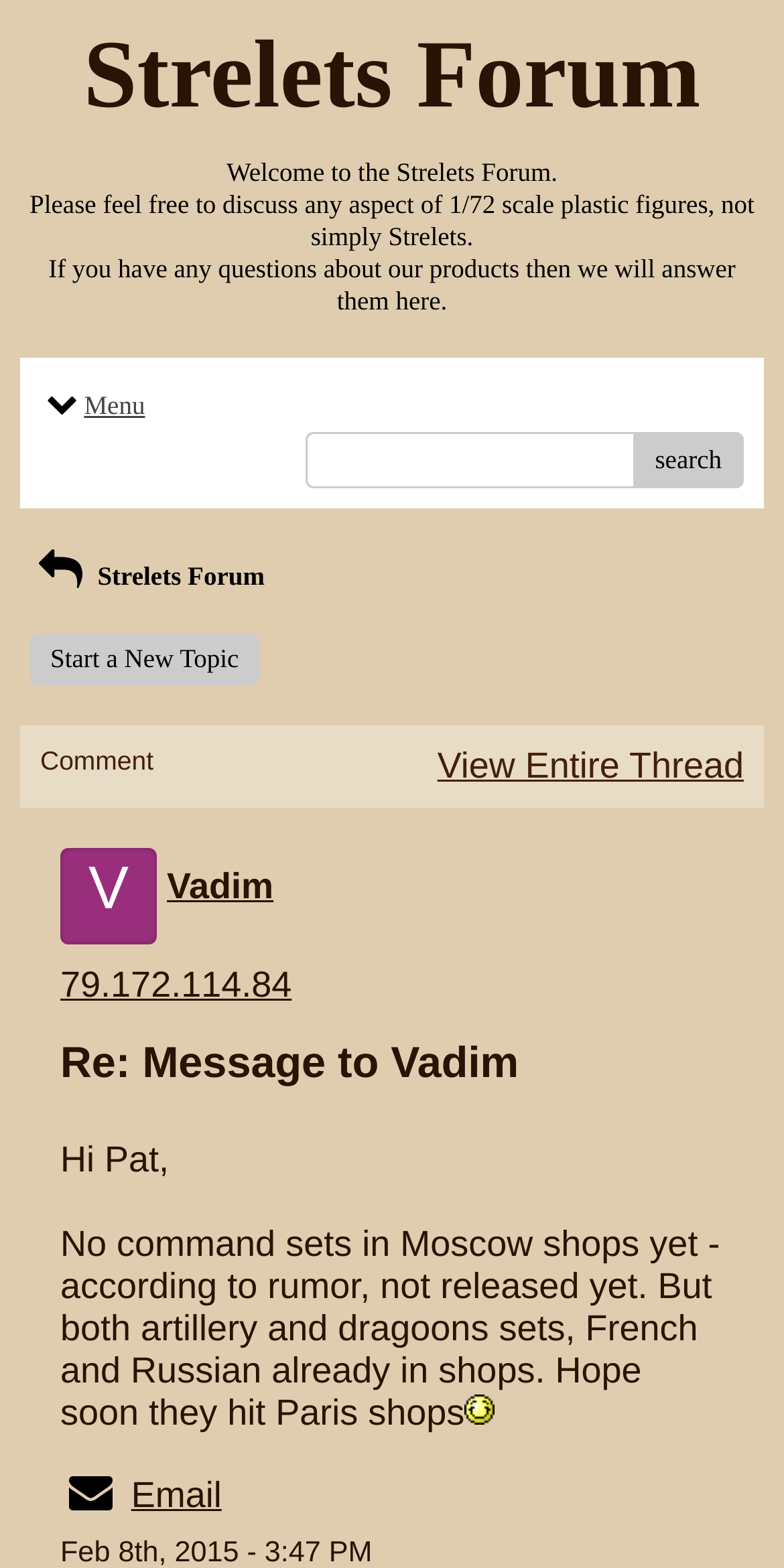Carefully examine the image and provide an in-depth answer to the question: What is the content of the message 'Re: Message to Vadim'?

The message 'Re: Message to Vadim' contains a response from the user, stating that there are no command sets in Moscow shops yet, according to rumors, and that some sets are already available in shops.